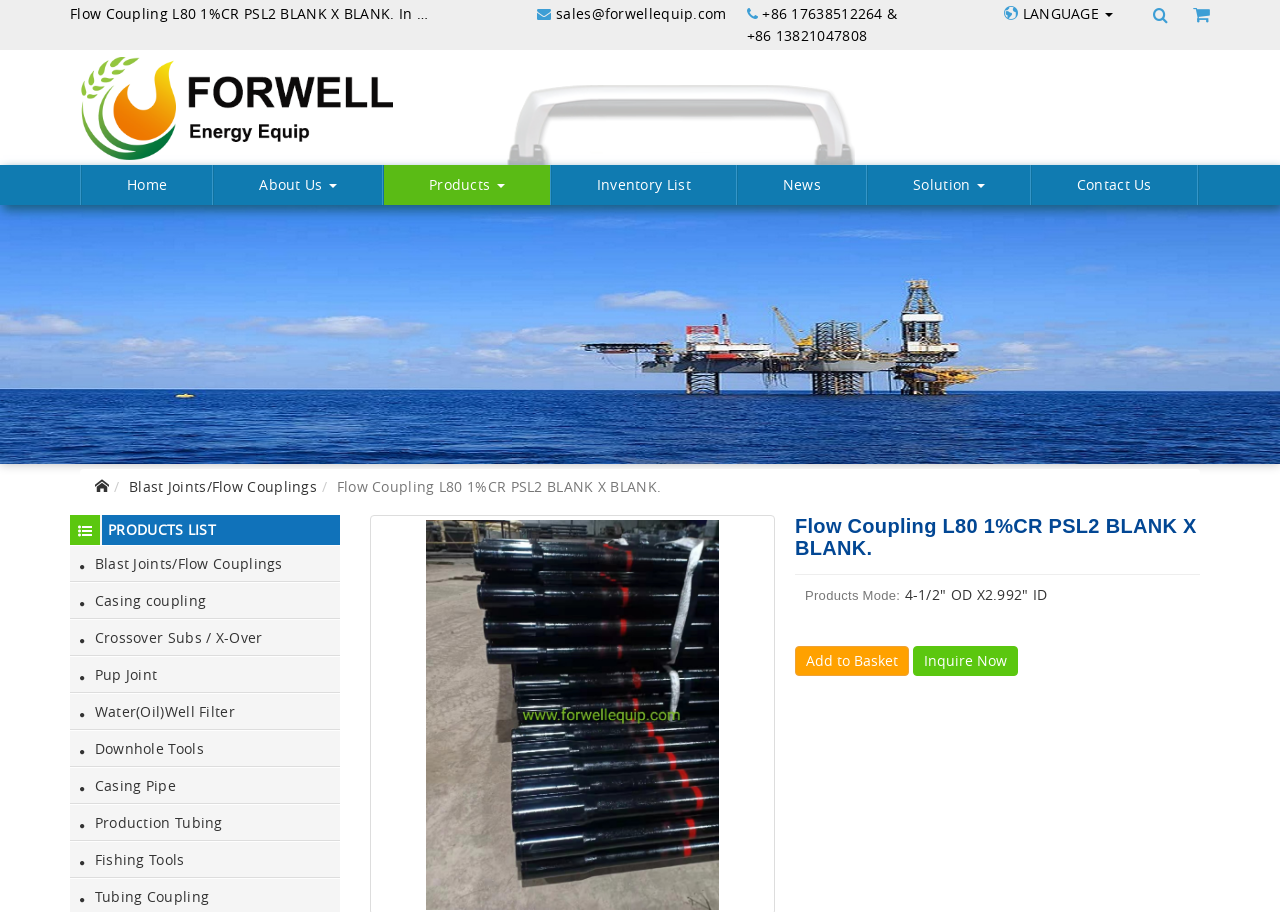What is the function of the 'Add to Basket' button?
Based on the image, give a concise answer in the form of a single word or short phrase.

To add a product to the shopping cart